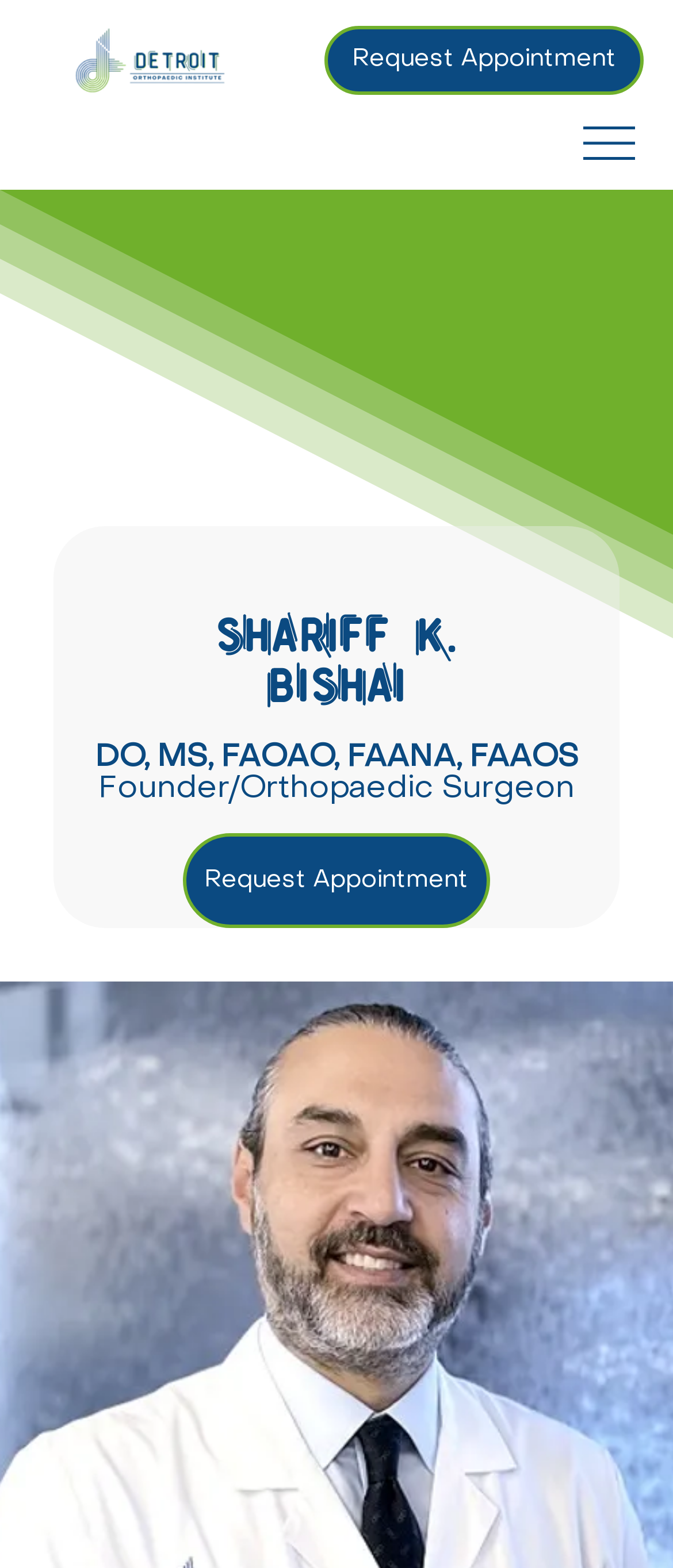From the webpage screenshot, predict the bounding box of the UI element that matches this description: "value="Search"".

None